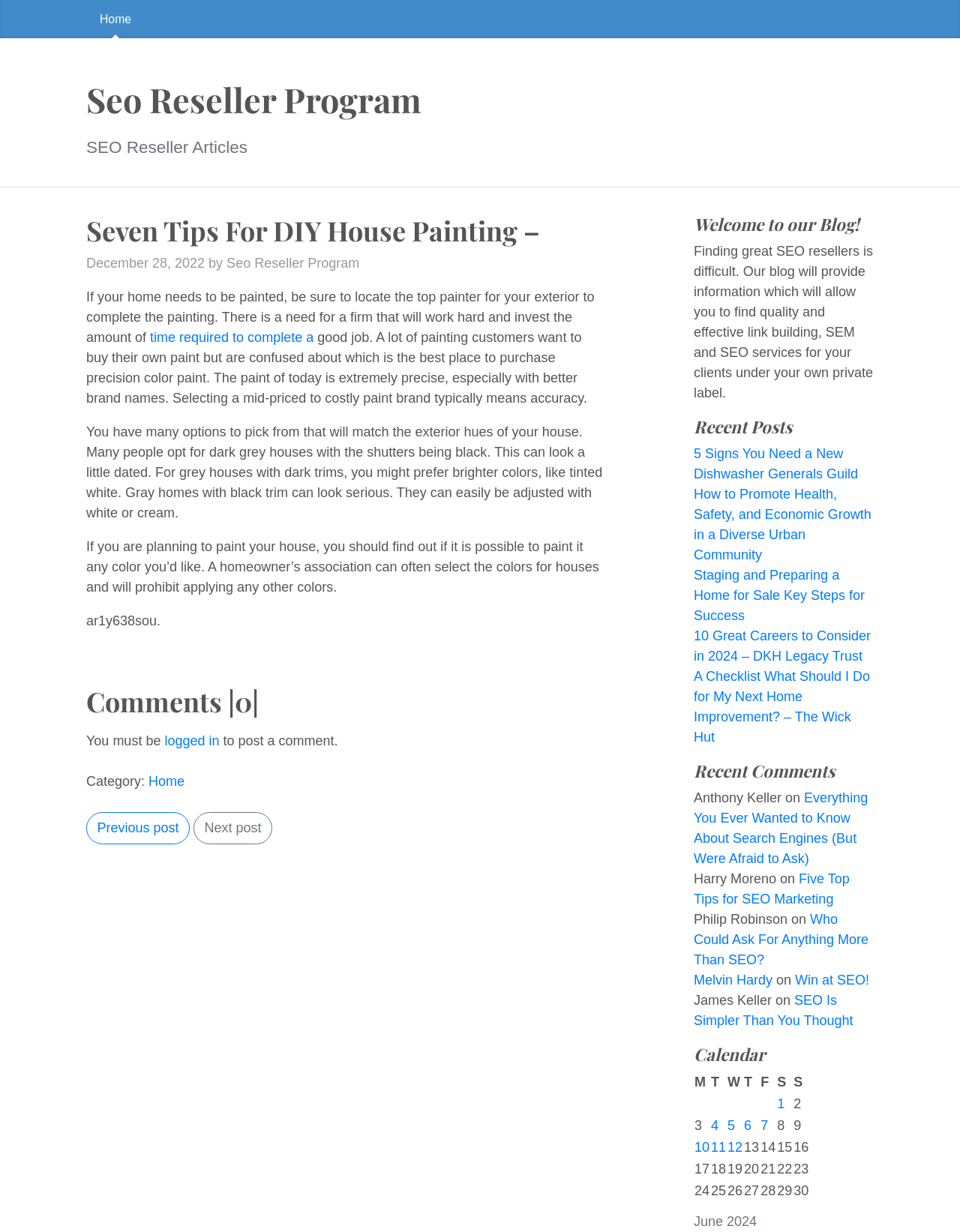With reference to the image, please provide a detailed answer to the following question: What is the date of the blog post?

The date of the blog post can be found in the text 'December 28, 2022' which is located below the heading 'Seven Tips For DIY House Painting –'.